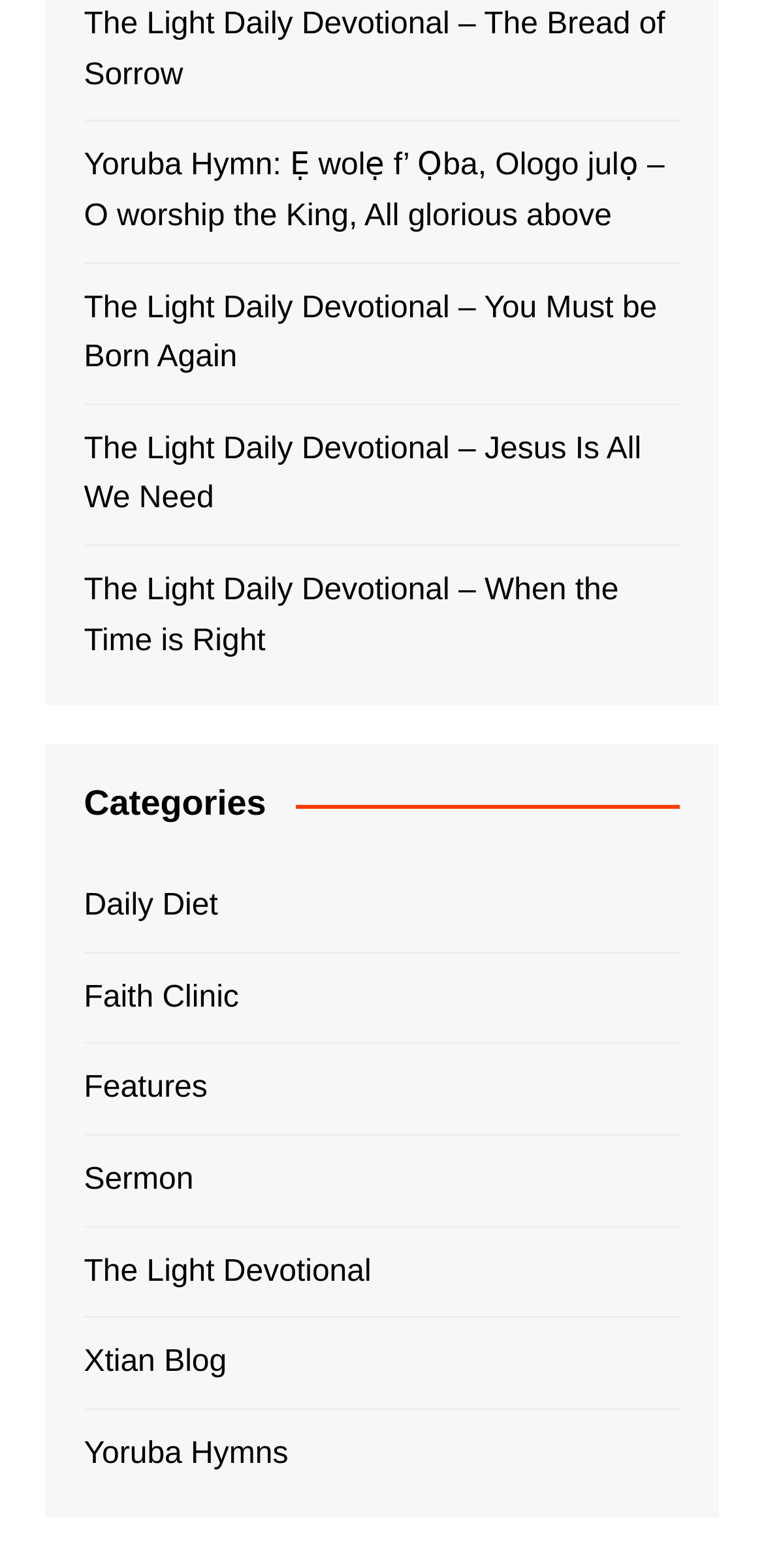What is the theme of the first link?
Please respond to the question with a detailed and well-explained answer.

The first link is titled 'The Light Daily Devotional – The Bread of Sorrow', which suggests that the theme of the link is a daily devotional, specifically focused on the topic of sorrow.